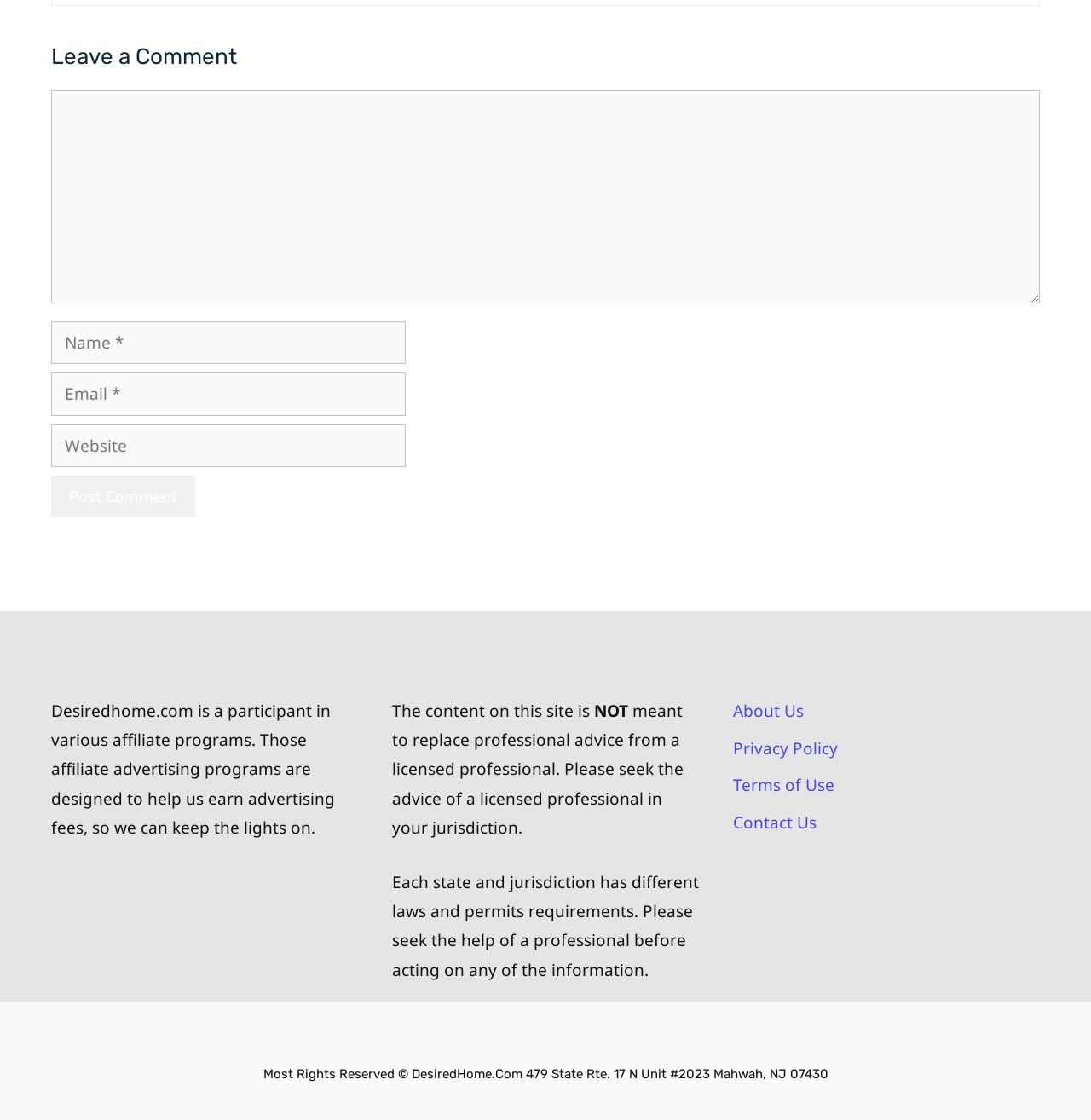Specify the bounding box coordinates for the region that must be clicked to perform the given instruction: "Click the 'Tomorrows Nutrition Logo'".

None